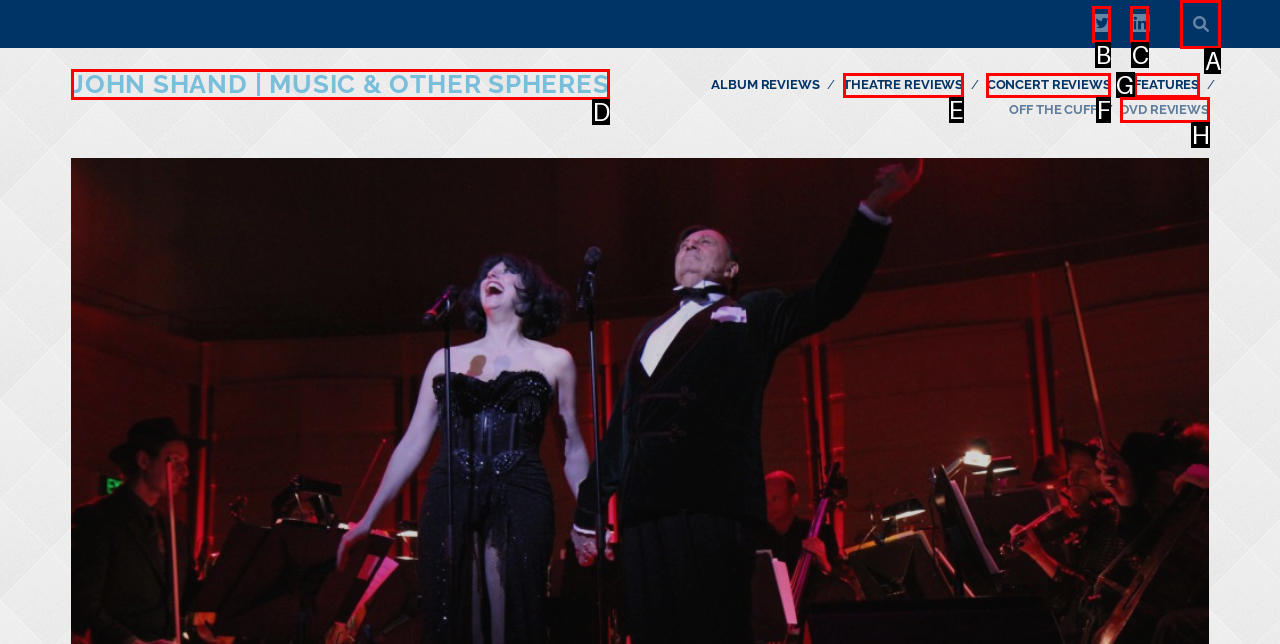Identify the HTML element to click to fulfill this task: Check the DVD REVIEWS
Answer with the letter from the given choices.

H